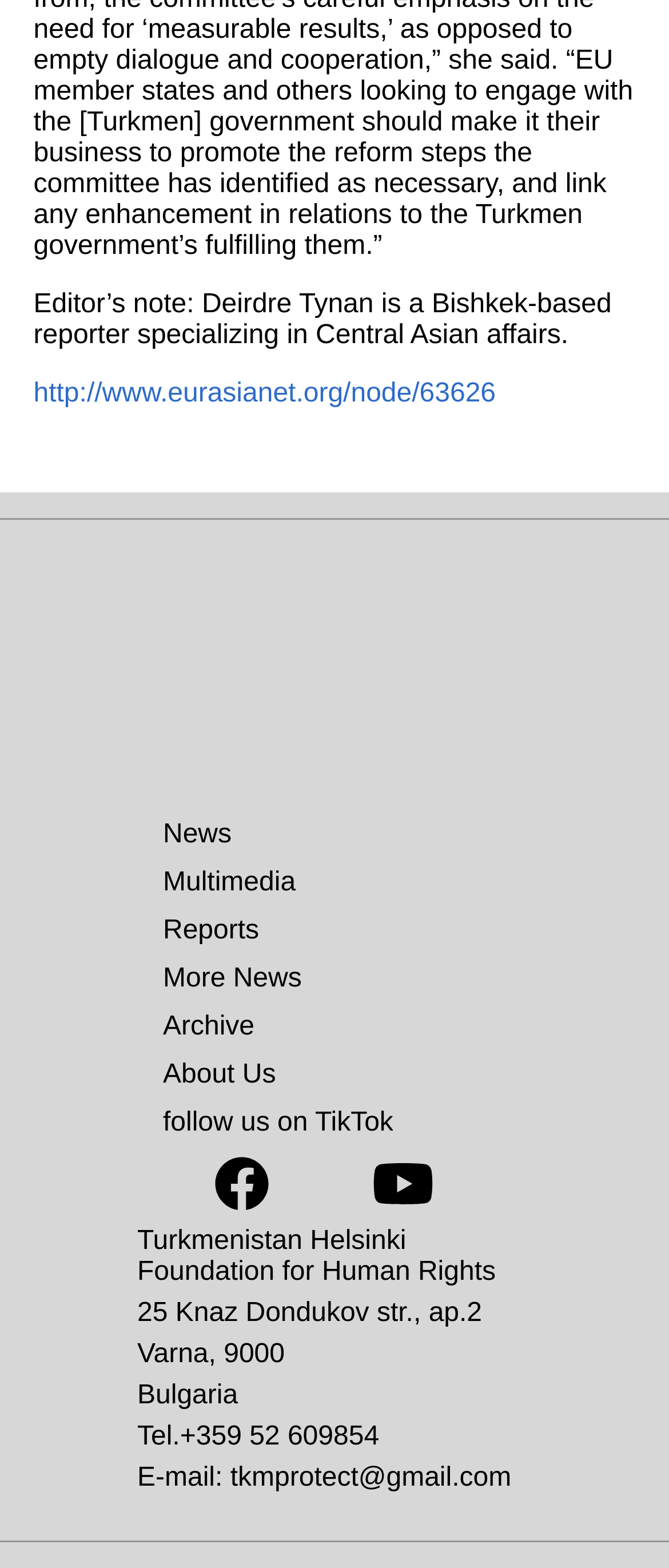Kindly determine the bounding box coordinates for the area that needs to be clicked to execute this instruction: "Follow on TikTok".

[0.244, 0.706, 0.588, 0.725]